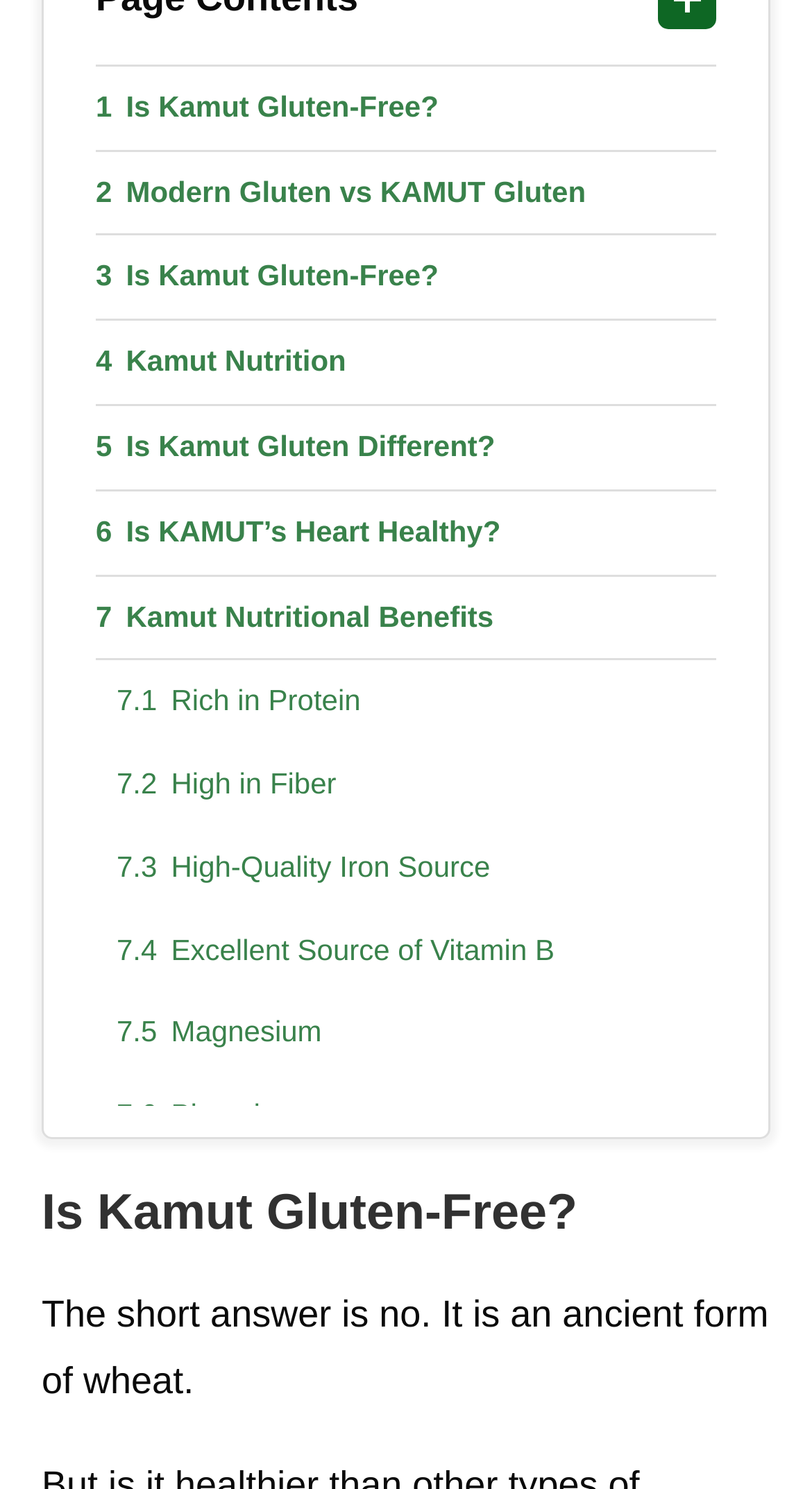What is the purpose of the FAQs section?
Please describe in detail the information shown in the image to answer the question.

The FAQs section is likely intended to provide answers to questions related to whether Kamut is gluten-free, as indicated by the link 'FAQs Related Is Kamut Gluten Free?'.